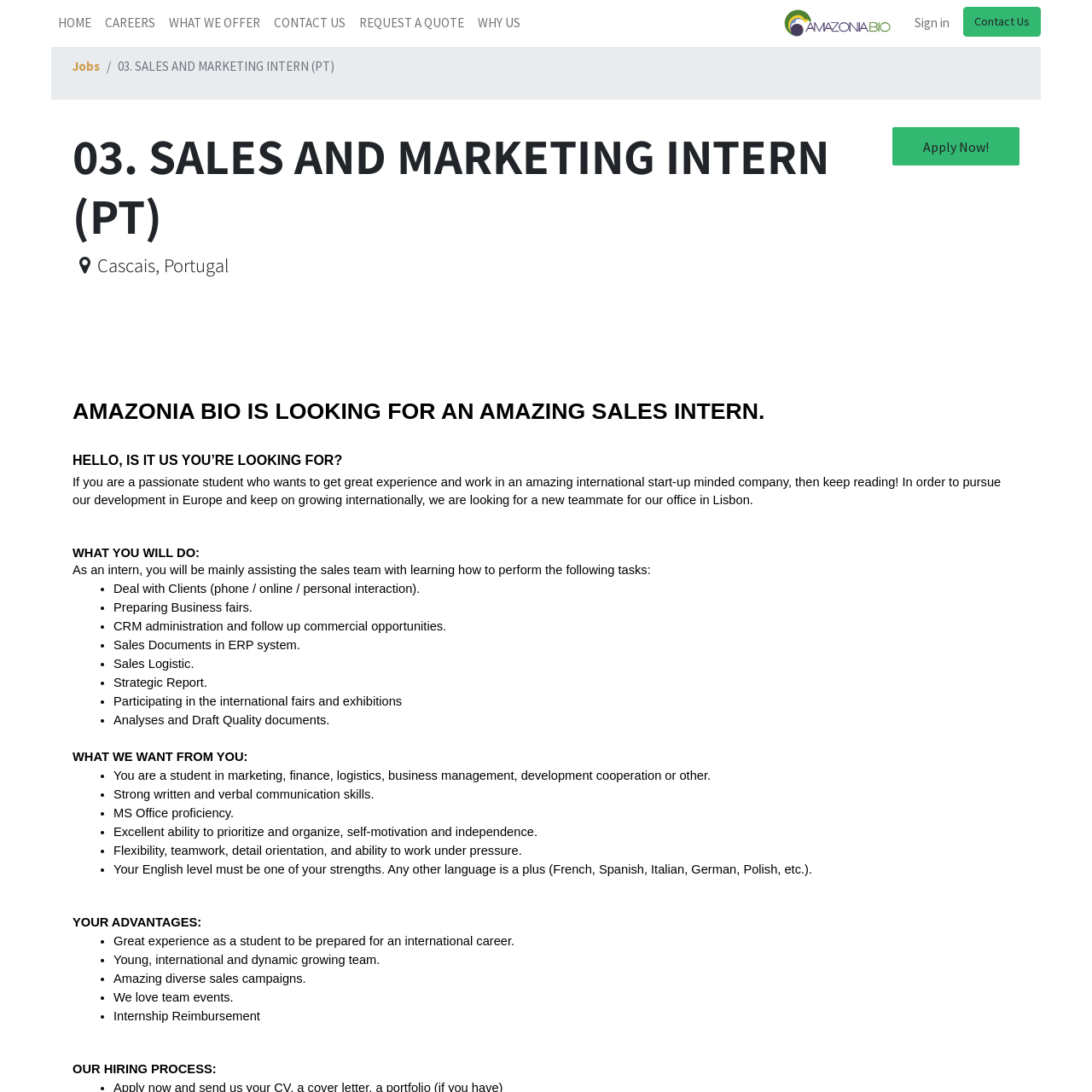Identify the bounding box for the described UI element. Provide the coordinates in (top-left x, top-left y, bottom-right x, bottom-right y) format with values ranging from 0 to 1: parent_node: Sign in

[0.715, 0.006, 0.819, 0.036]